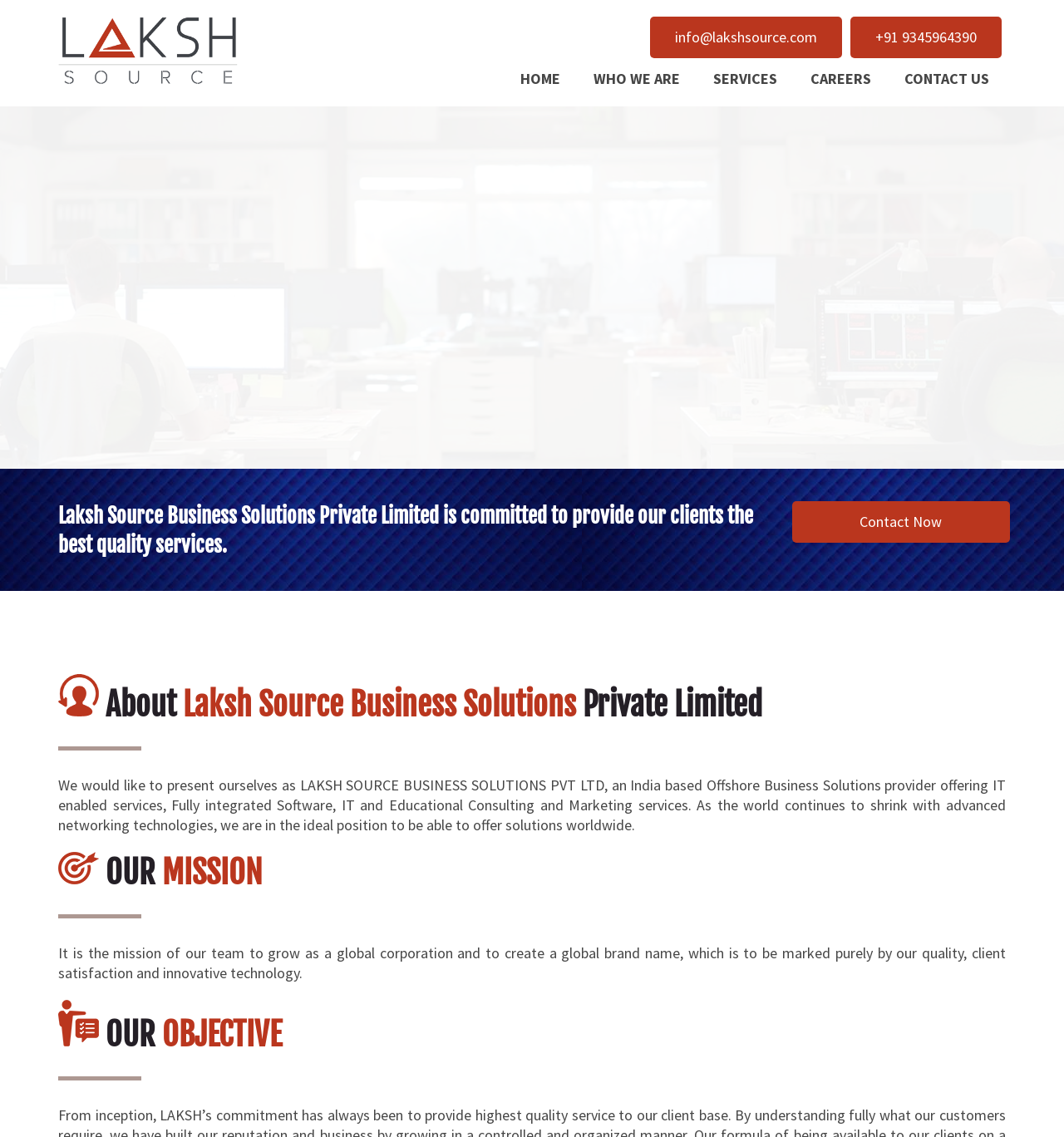How can someone contact the company?
Based on the screenshot, respond with a single word or phrase.

Through phone or email